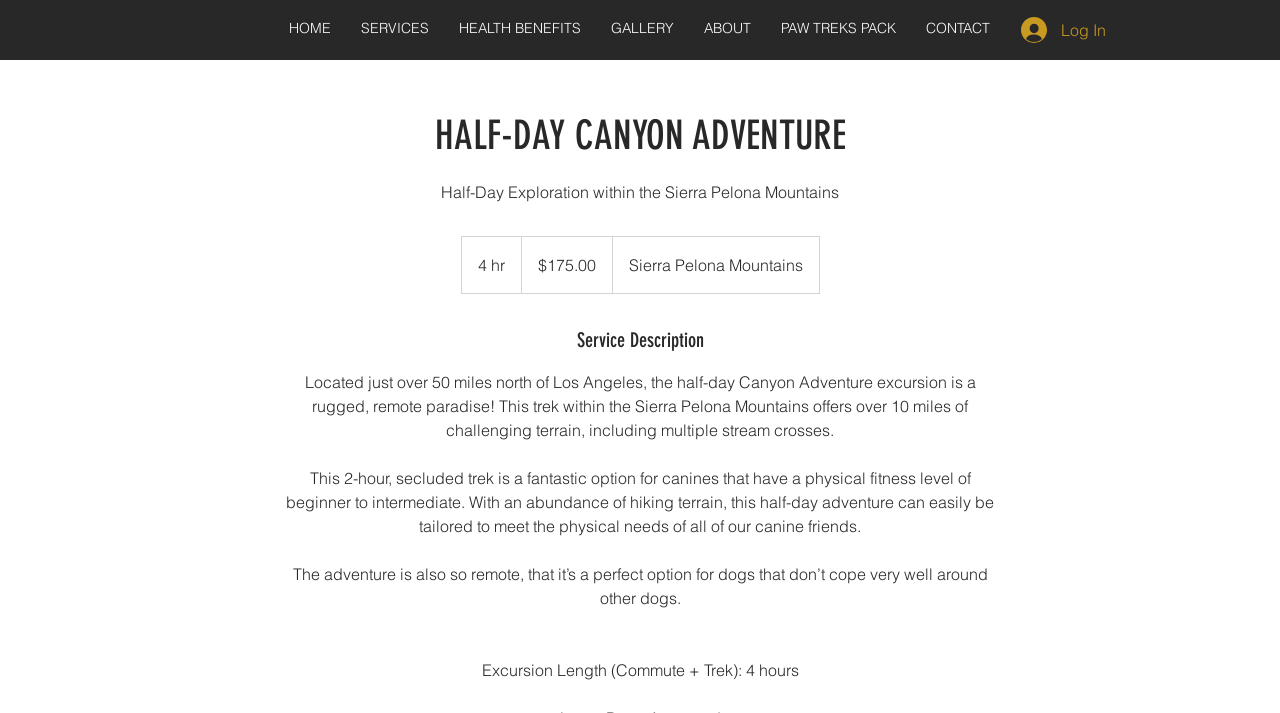Predict the bounding box of the UI element based on this description: "HEALTH BENEFITS".

[0.347, 0.02, 0.466, 0.06]